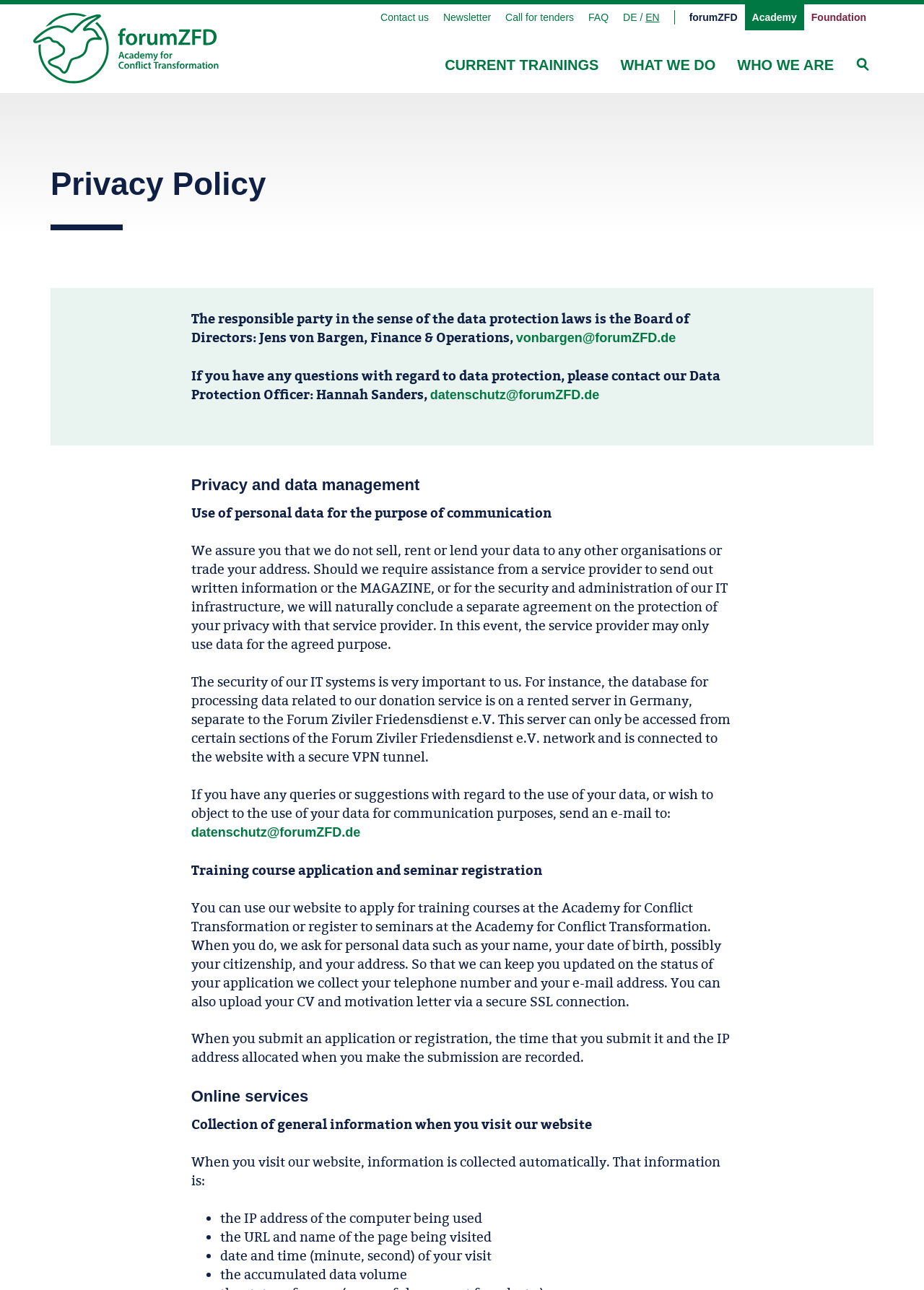Locate the bounding box coordinates of the element that should be clicked to fulfill the instruction: "Email the Data Protection Officer".

[0.465, 0.3, 0.649, 0.312]